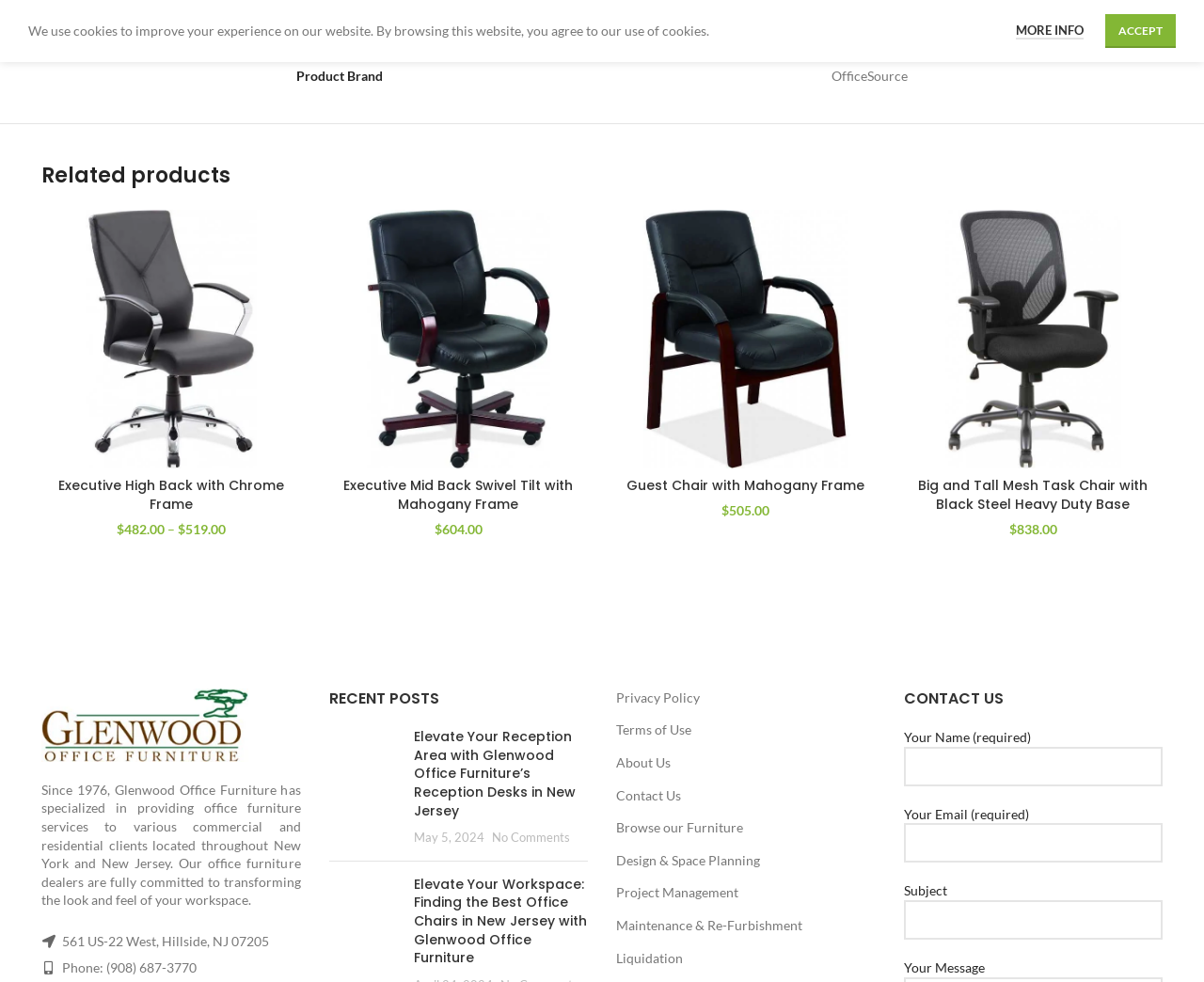What is the price range of the products listed?
Please respond to the question thoroughly and include all relevant details.

I looked at the prices listed for each product and found the lowest price to be $482.00 for 'Executive High Back with Chrome Frame' and the highest price to be $838.00 for 'Big and Tall Mesh Task Chair with Black Steel Heavy Duty Base'.